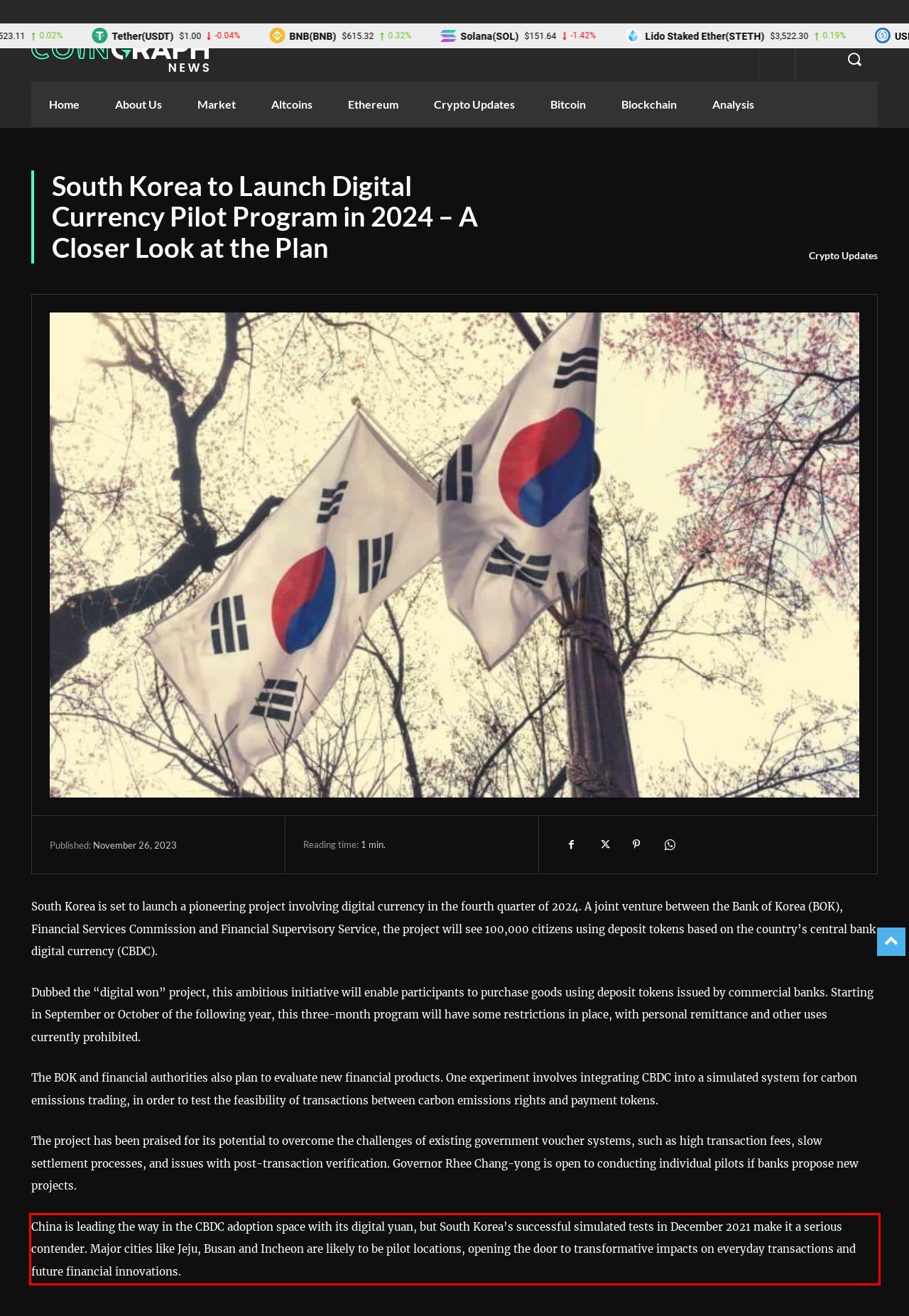You have a screenshot of a webpage, and there is a red bounding box around a UI element. Utilize OCR to extract the text within this red bounding box.

China is leading the way in the CBDC adoption space with its digital yuan, but South Korea’s successful simulated tests in December 2021 make it a serious contender. Major cities like Jeju, Busan and Incheon are likely to be pilot locations, opening the door to transformative impacts on everyday transactions and future financial innovations.